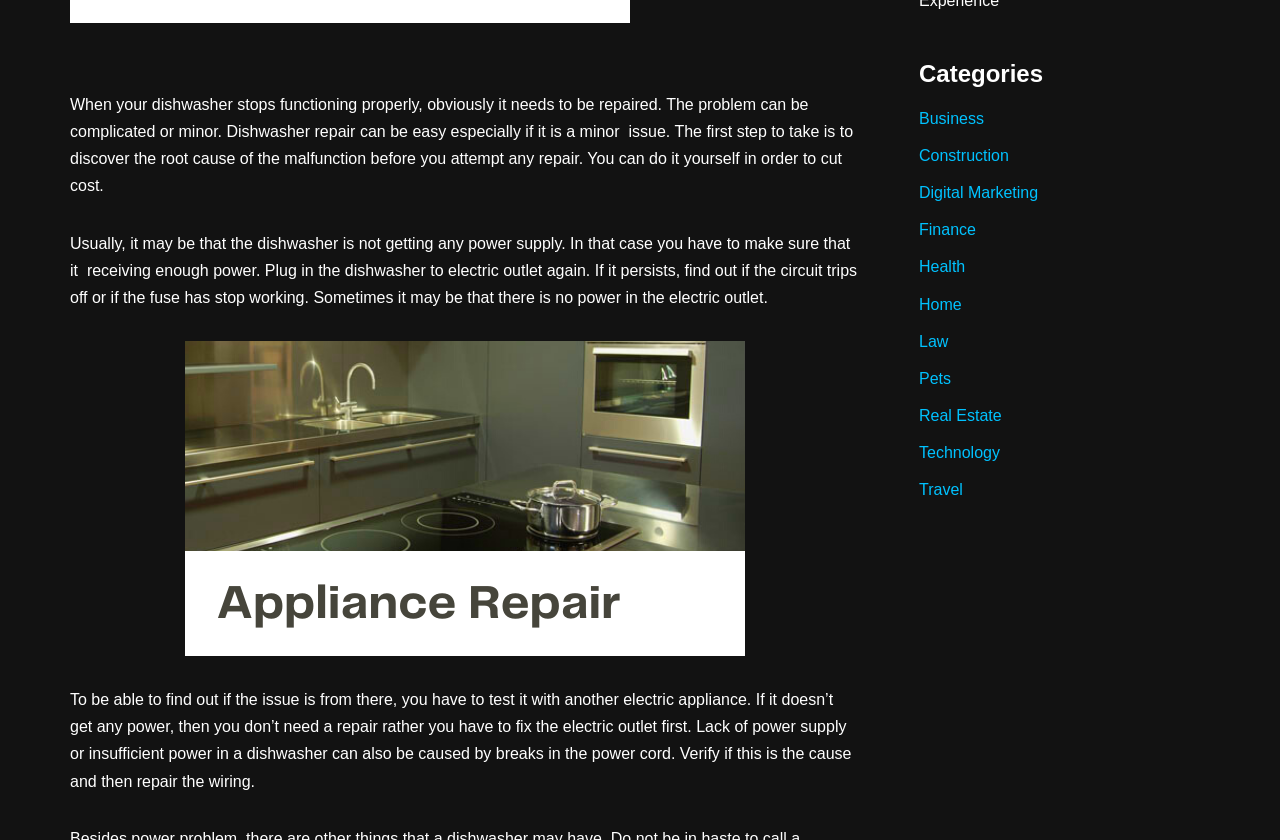Find the UI element described as: "Digital Marketing" and predict its bounding box coordinates. Ensure the coordinates are four float numbers between 0 and 1, [left, top, right, bottom].

[0.718, 0.219, 0.811, 0.239]